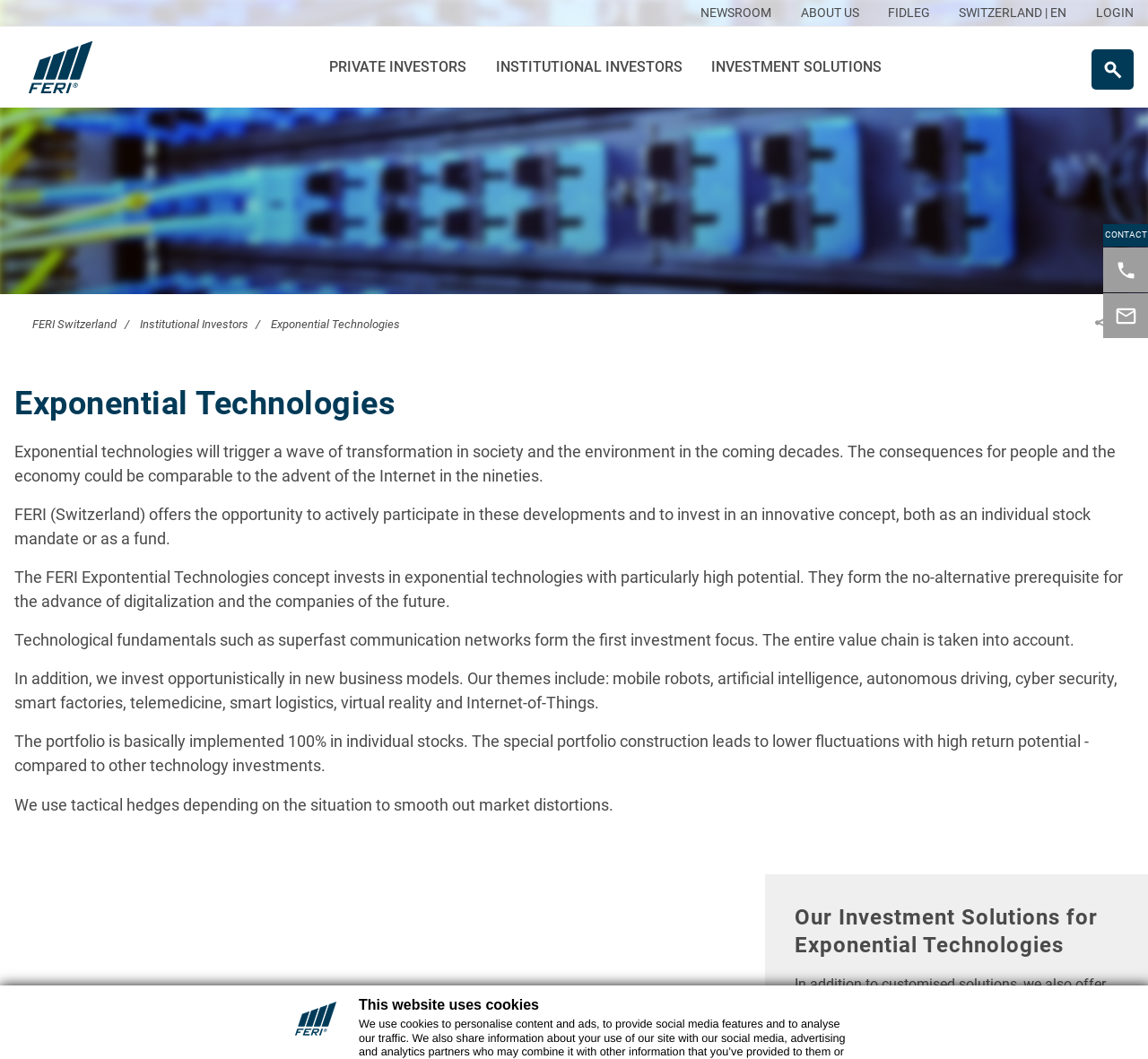Look at the image and answer the question in detail:
What is the theme of the webpage?

The webpage is focused on exponential technologies, which are described as triggering a wave of transformation in society and the environment in the coming decades. The webpage provides information on FERI's investment solutions and concepts related to exponential technologies.